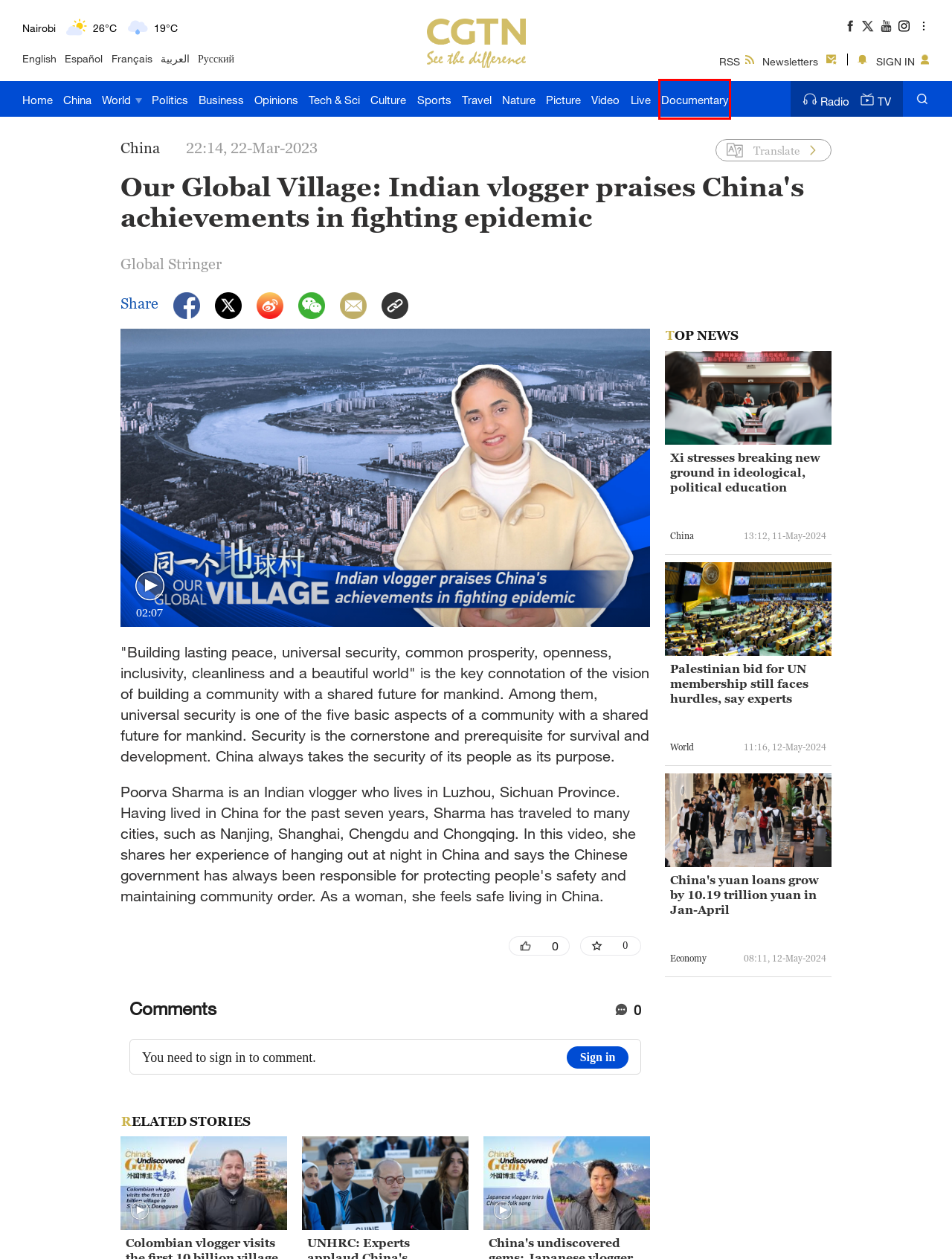You are looking at a screenshot of a webpage with a red bounding box around an element. Determine the best matching webpage description for the new webpage resulting from clicking the element in the red bounding box. Here are the descriptions:
A. CGTN | Breaking News, China News, World News and Video
B. 分享到微博-微博-随时随地分享身边的新鲜事儿
C. CGTN | Newsletter Subscribe
D. Culture| TV, Film, Art, Music, Theatre, Lifestyle - CGTN
E. Travel | Travel Guides, Stories, News, Destinations – CGTN
F. World - Latest News, Videos, Analysis & Feature Stories | CGTN
G. Tech, Science, Space, Health & Environment News | CGTN
H. Documentary

H